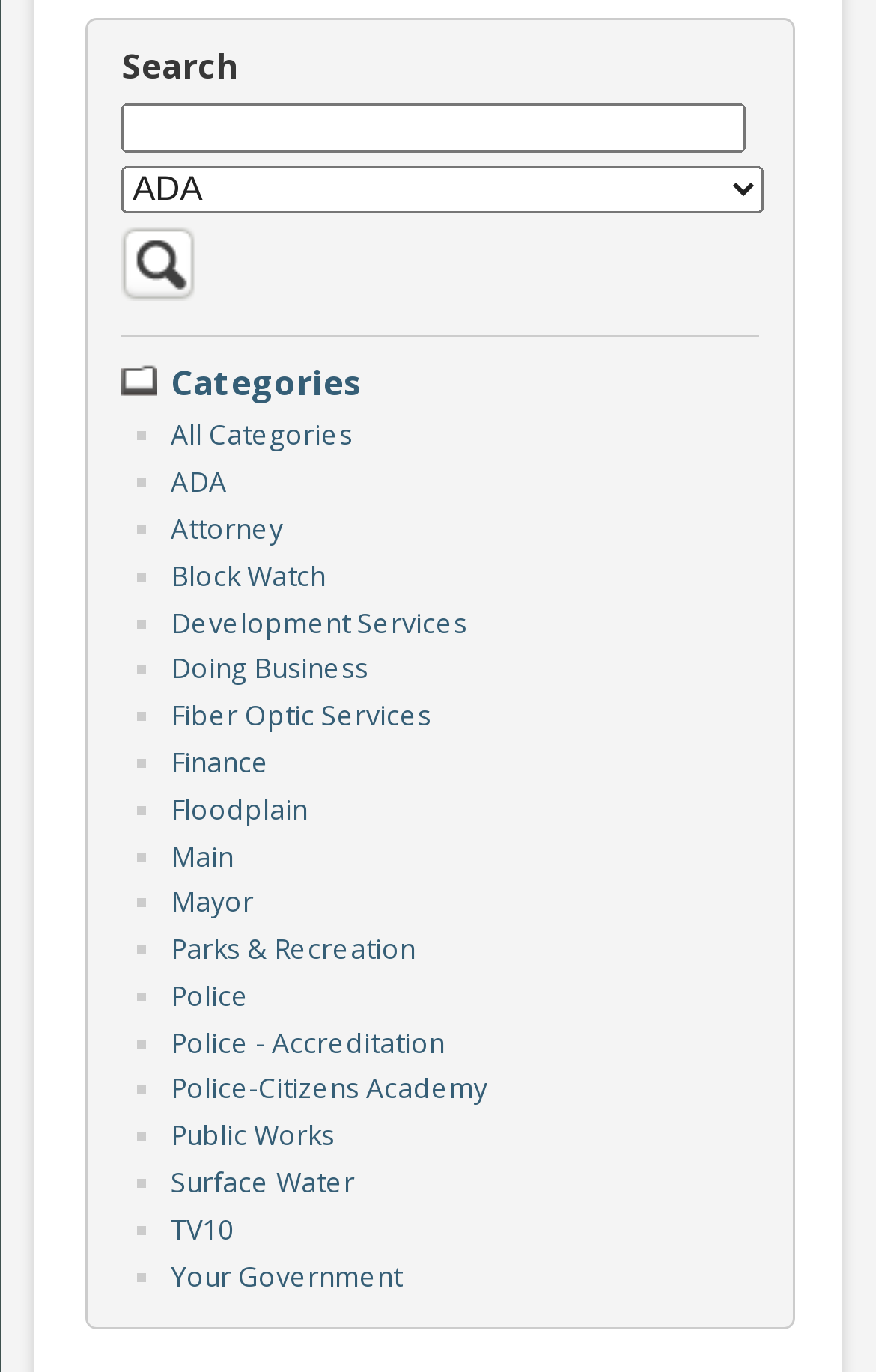What categories are available for filtering?
Utilize the information in the image to give a detailed answer to the question.

The category filter combobox suggests that there are multiple categories available for filtering, and the list of links below the 'Categories' heading provides a comprehensive list of categories, including 'All Categories', 'ADA', 'Attorney', and many others.